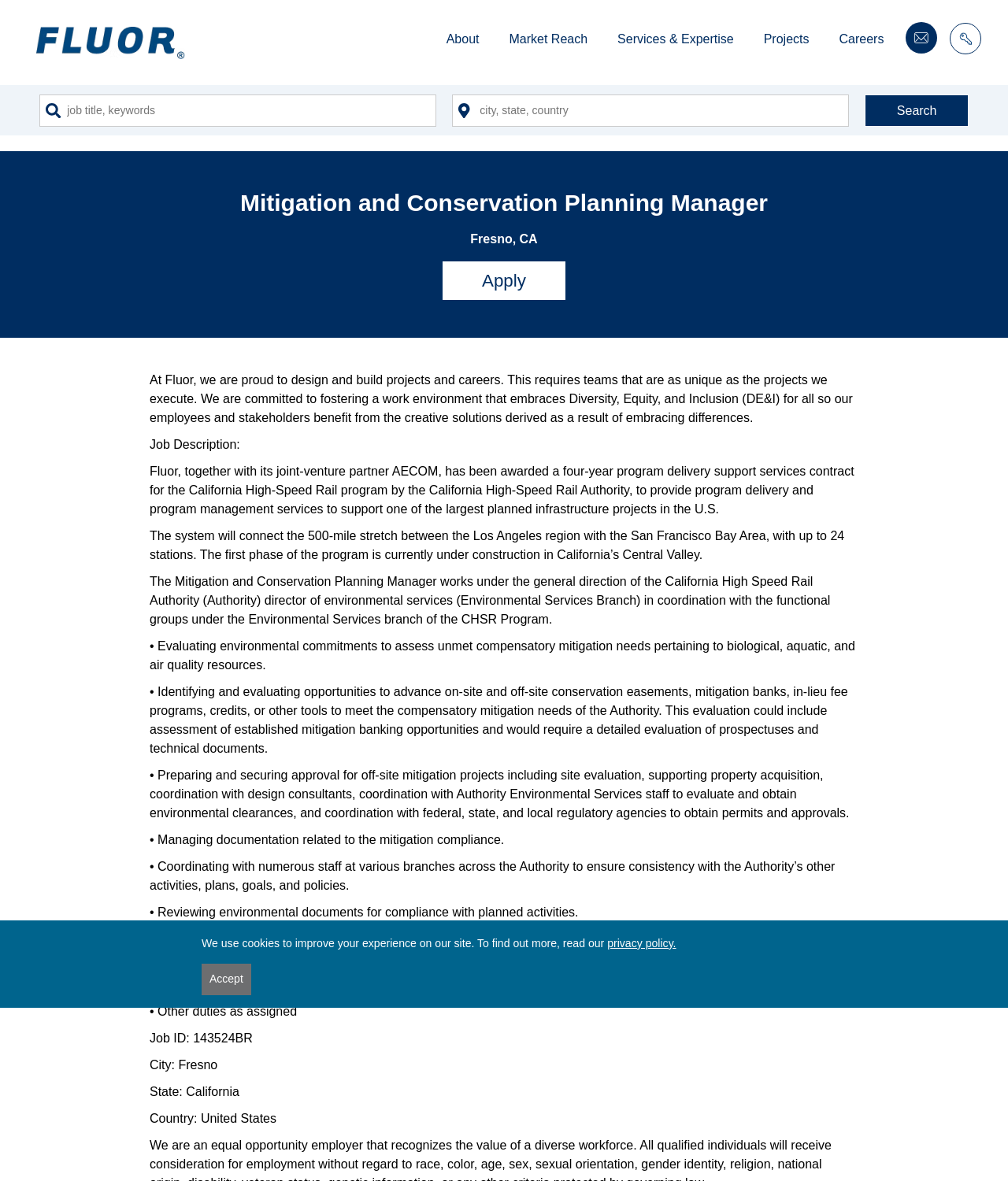Provide the bounding box coordinates in the format (top-left x, top-left y, bottom-right x, bottom-right y). All values are floating point numbers between 0 and 1. Determine the bounding box coordinate of the UI element described as: Services & Expertise

[0.613, 0.013, 0.728, 0.056]